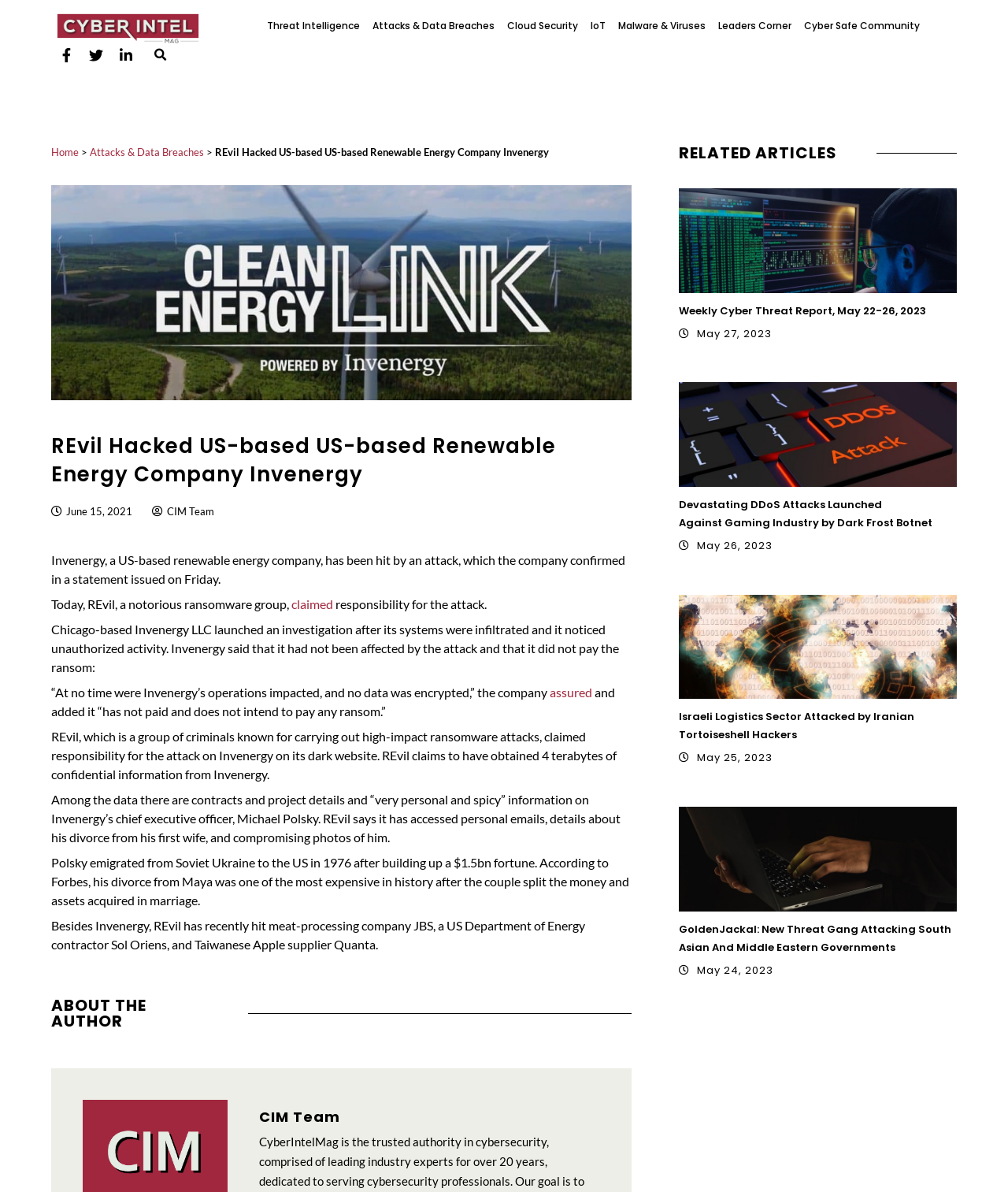Can you specify the bounding box coordinates of the area that needs to be clicked to fulfill the following instruction: "Check out Weekly Cyber Threat Report, May 22-26, 2023"?

[0.673, 0.254, 0.918, 0.267]